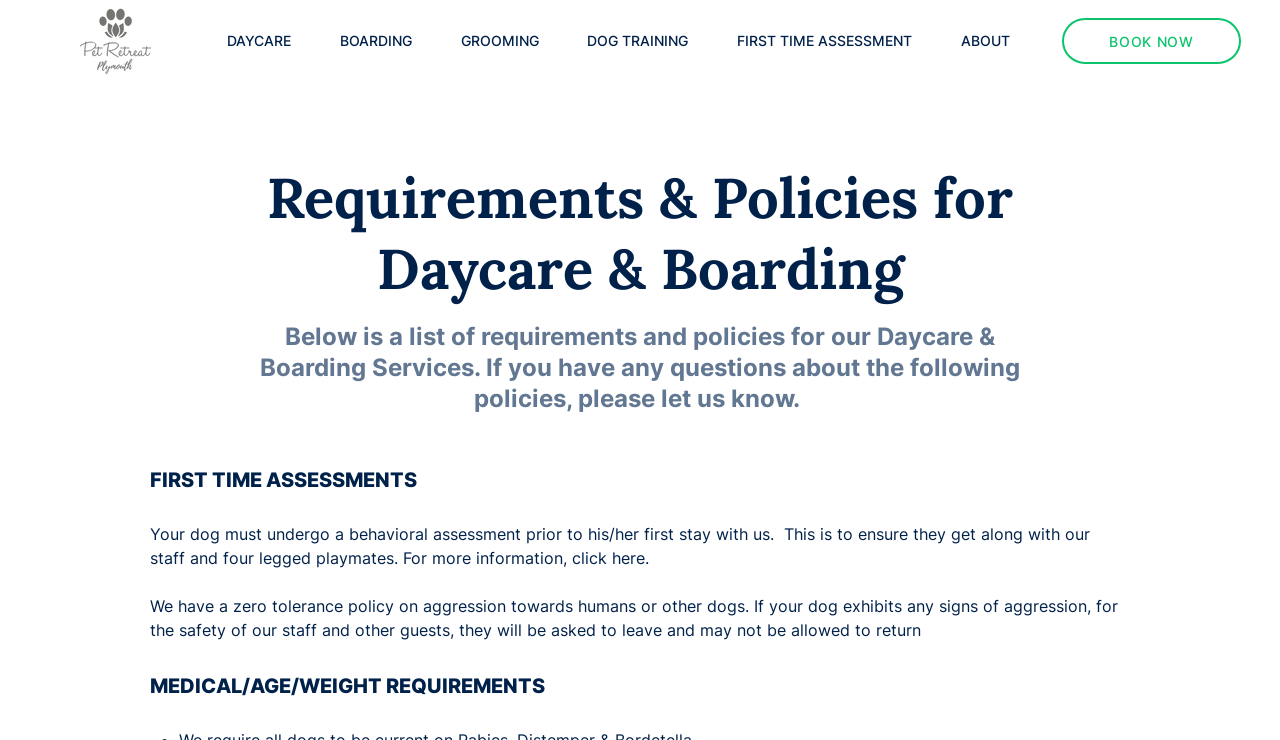Analyze and describe the webpage in a detailed narrative.

The webpage is about the requirements and policies of Pet Retreat Plymouth, a pet care service provider. At the top left corner, there is a Pet Retreat logo, which is an image linked to the website's homepage. 

Below the logo, there is a navigation menu with six links: DAYCARE, BOARDING, GROOMING, DOG TRAINING, FIRST TIME ASSESSMENT, and ABOUT. These links are horizontally aligned and take up most of the top section of the page.

On the top right corner, there is a "Book Now" button with the text "BOOK NOW" written in a larger font.

The main content of the page is divided into three sections. The first section has a heading "Requirements & Policies for Daycare & Boarding" and a subheading that explains the purpose of the policies. 

The second section is about first-time assessments, which is a requirement for dogs to undergo a behavioral assessment before their first stay. There is a link to click for more information about the assessment process.

The third section outlines the medical, age, and weight requirements for dogs to be eligible for the services. There is also a policy statement about zero tolerance for aggression towards humans or other dogs.

Overall, the webpage provides essential information about the requirements and policies of Pet Retreat Plymouth's services.